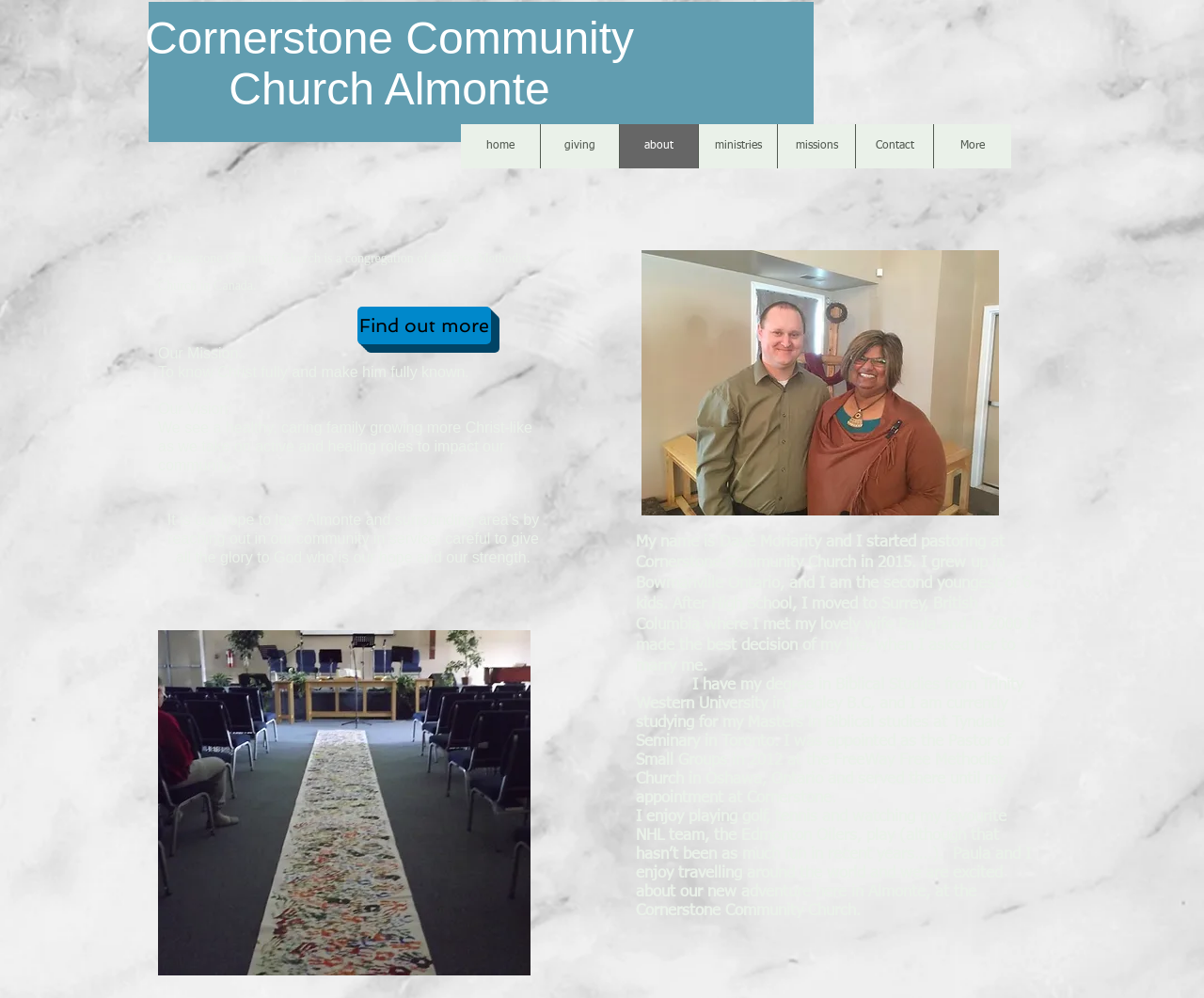Could you find the bounding box coordinates of the clickable area to complete this instruction: "Read about the pastor's biography"?

[0.528, 0.532, 0.857, 0.677]